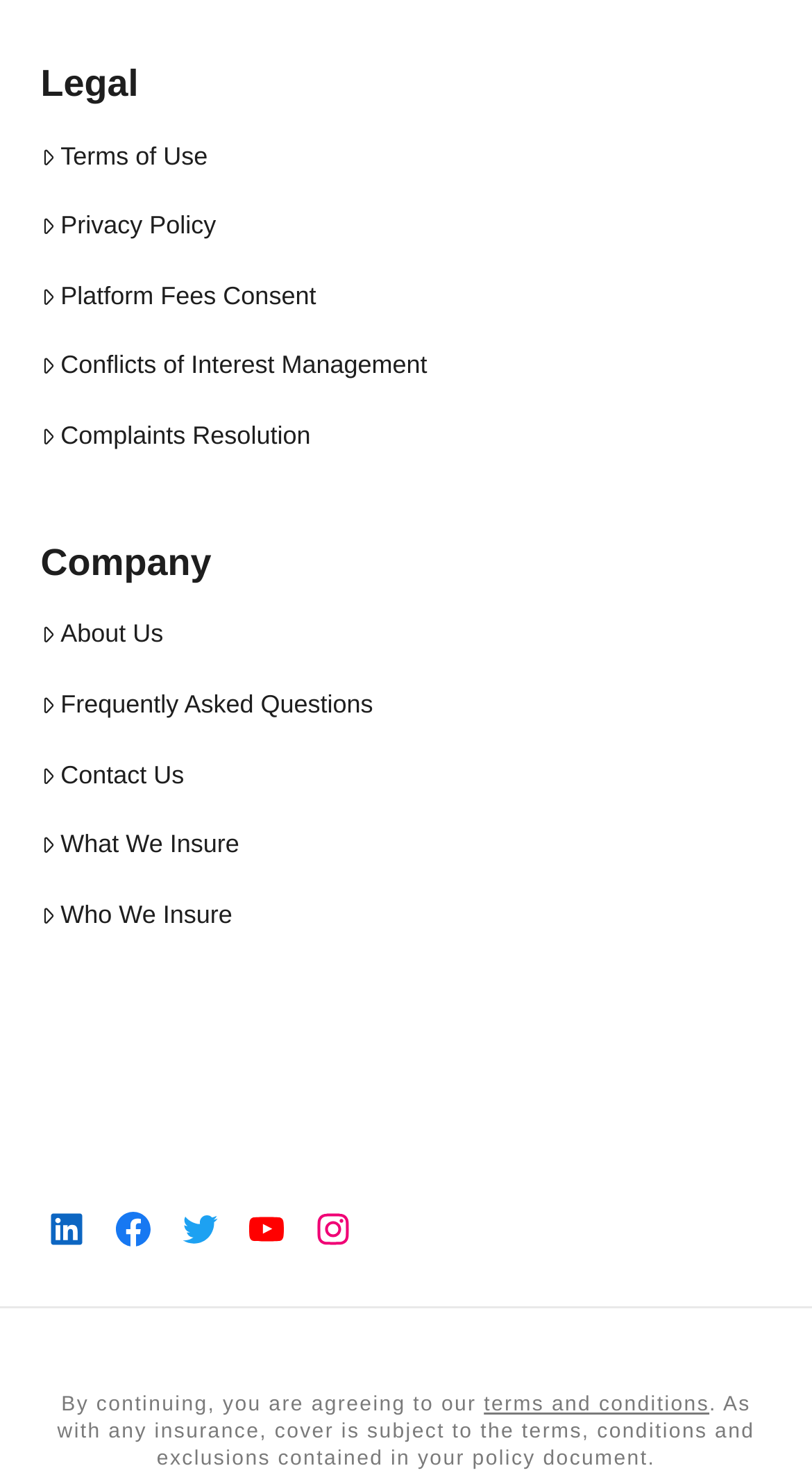Please pinpoint the bounding box coordinates for the region I should click to adhere to this instruction: "Contact us".

[0.05, 0.501, 0.95, 0.549]